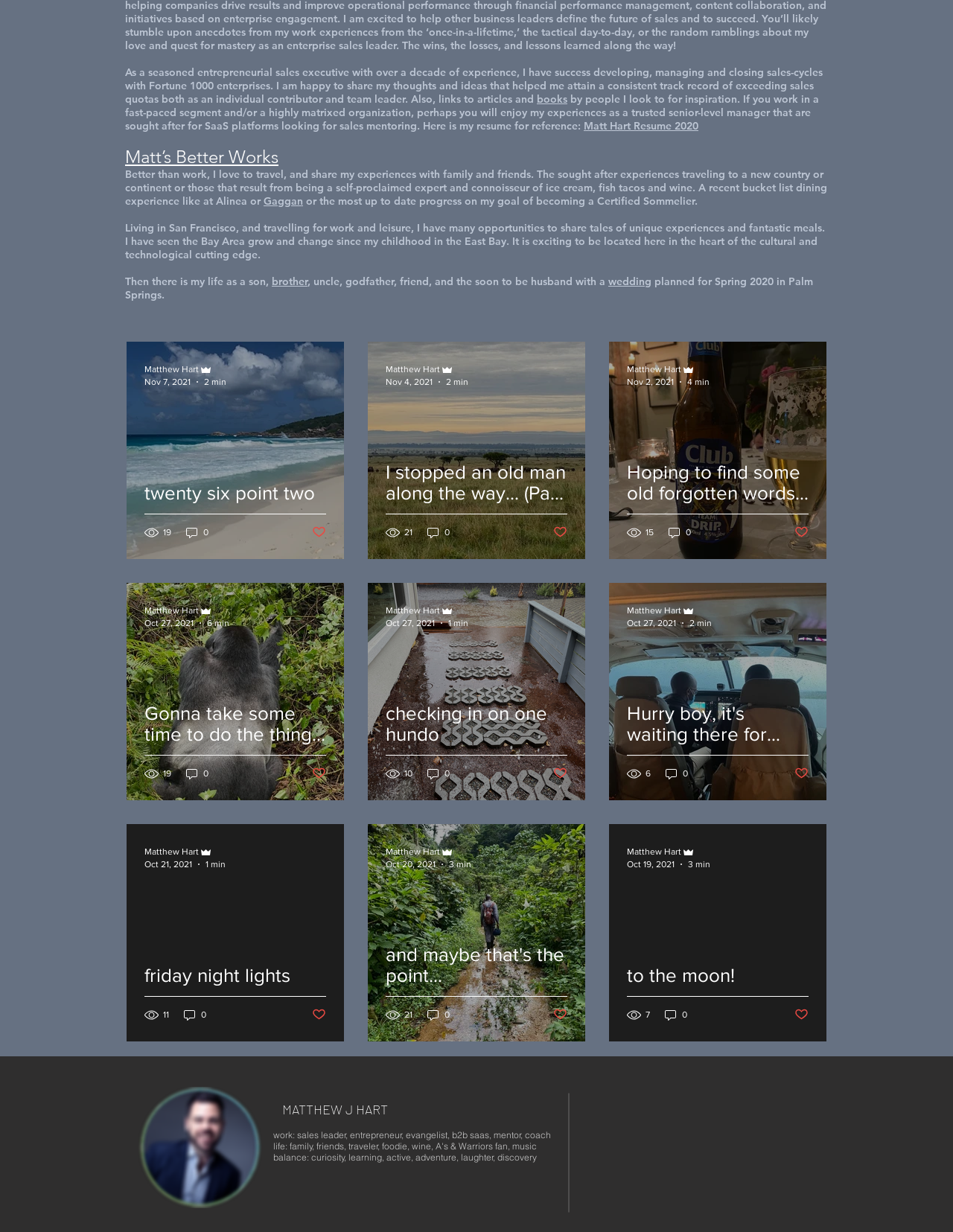Based on the element description twenty six point two, identify the bounding box of the UI element in the given webpage screenshot. The coordinates should be in the format (top-left x, top-left y, bottom-right x, bottom-right y) and must be between 0 and 1.

[0.152, 0.391, 0.342, 0.437]